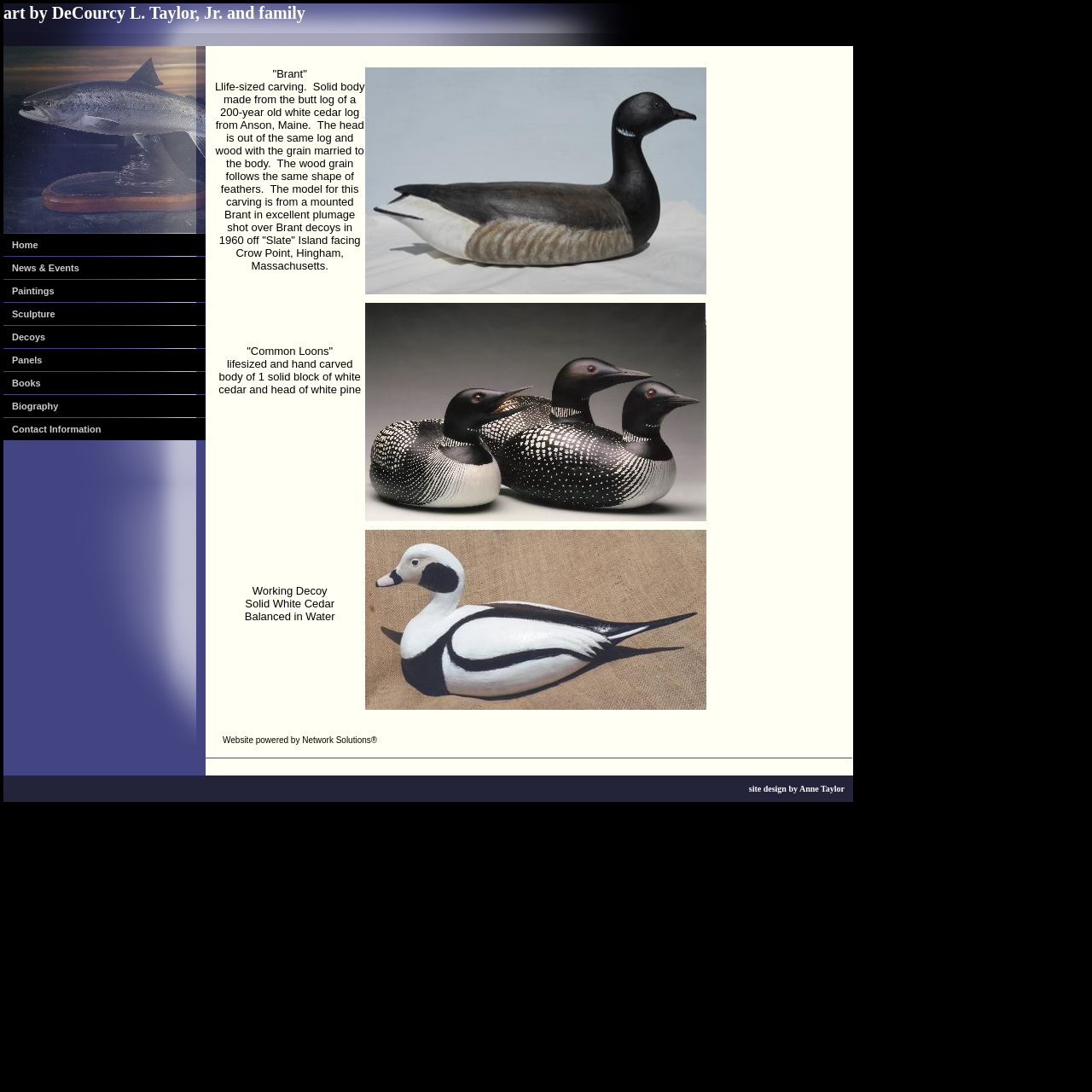Determine the bounding box coordinates for the area that needs to be clicked to fulfill this task: "visit Website". The coordinates must be given as four float numbers between 0 and 1, i.e., [left, top, right, bottom].

[0.204, 0.673, 0.232, 0.682]